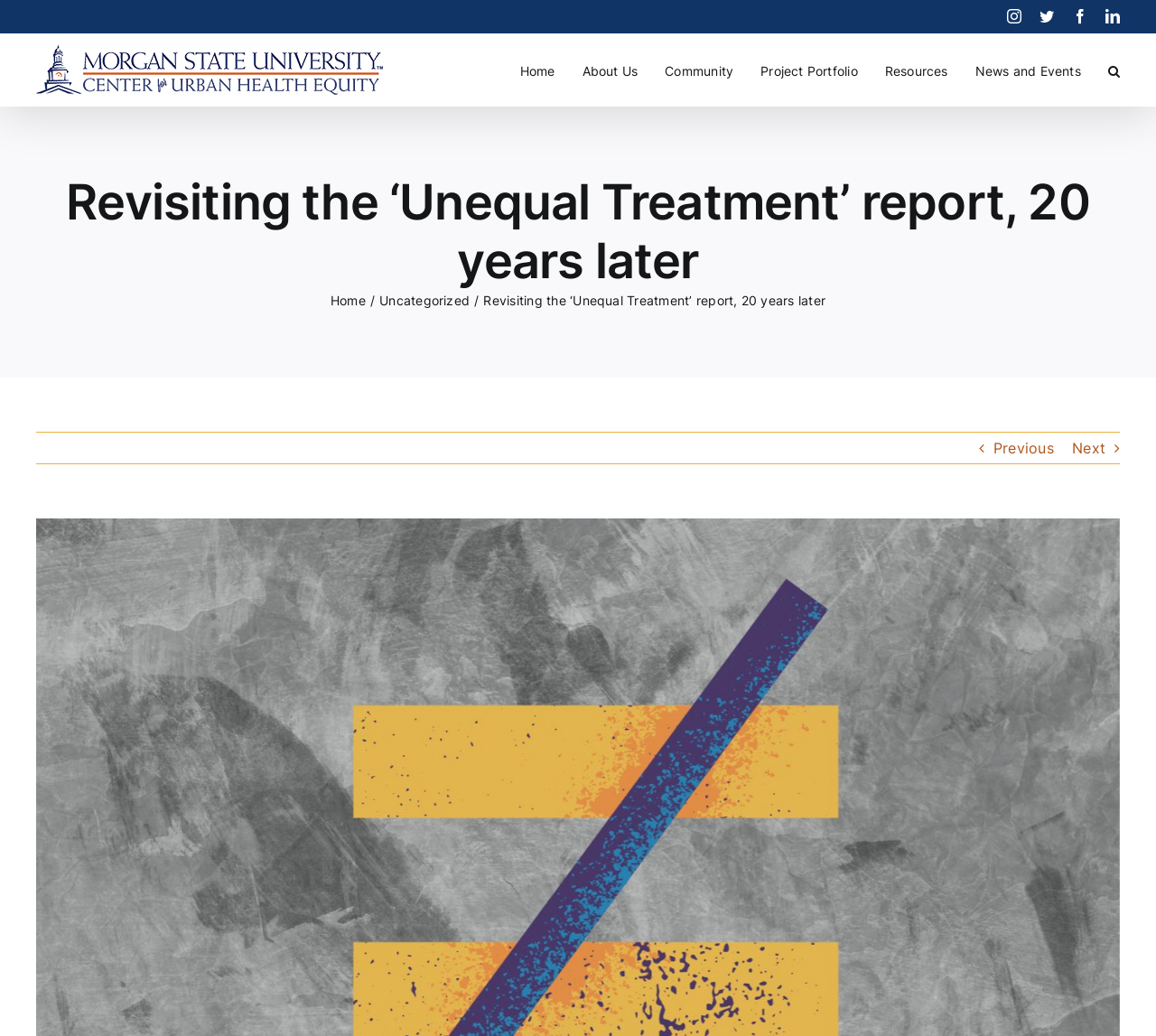Please provide a comprehensive response to the question based on the details in the image: What is the name of the logo?

I looked at the top left corner of the webpage and found the logo with the text 'Morgan CUHE Logo'.